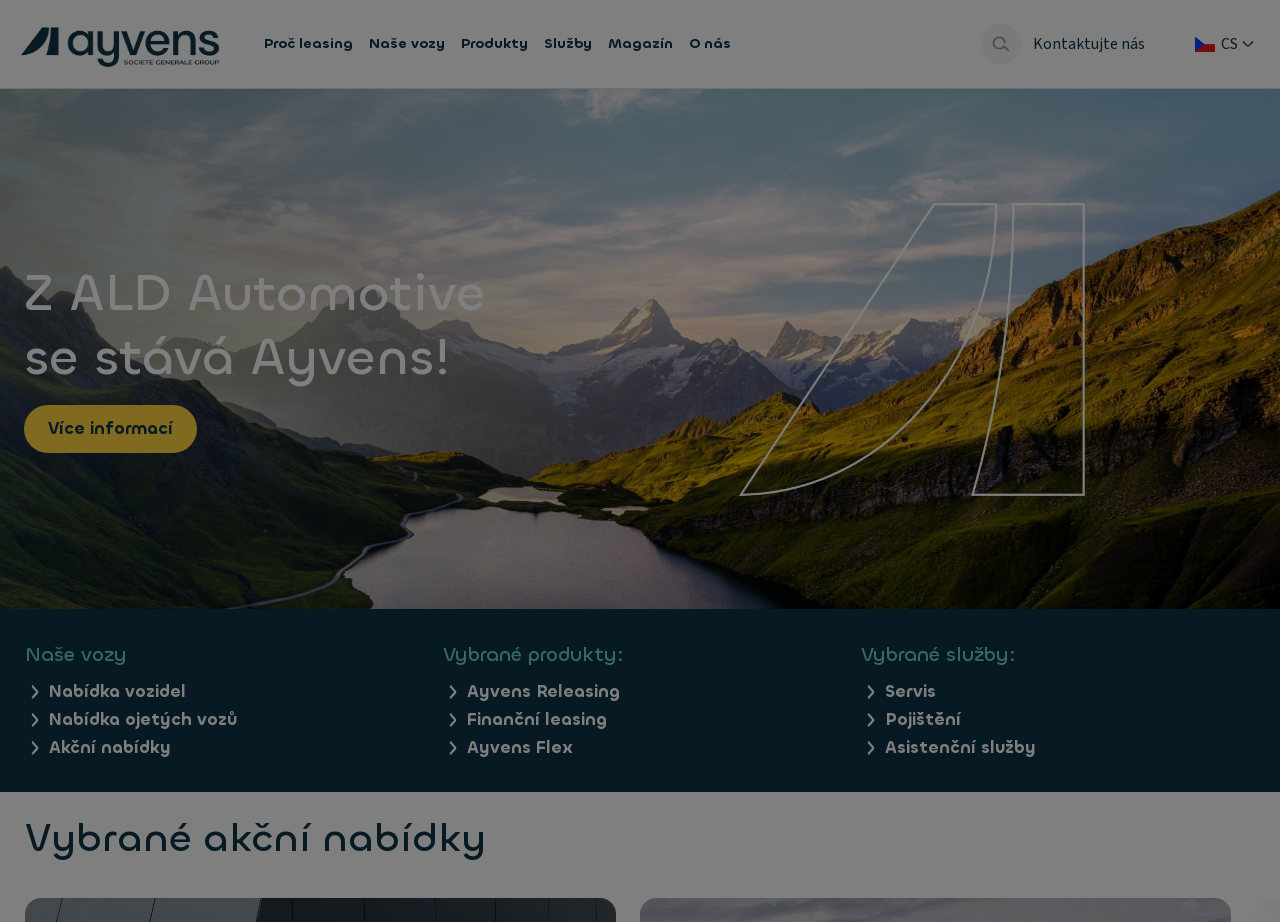Pinpoint the bounding box coordinates of the clickable area necessary to execute the following instruction: "Click the logo". The coordinates should be given as four float numbers between 0 and 1, namely [left, top, right, bottom].

[0.0, 0.016, 0.188, 0.08]